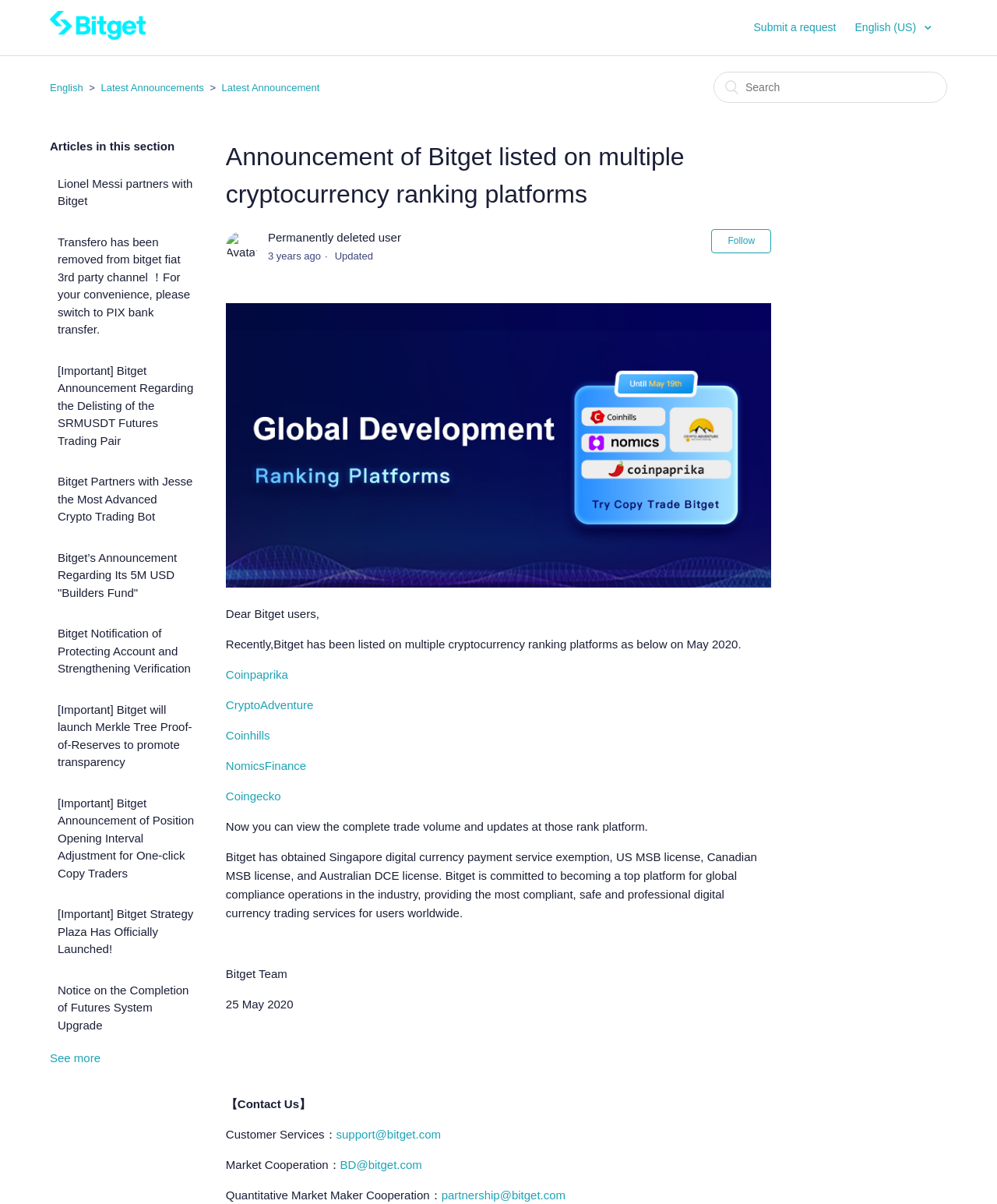Identify the bounding box coordinates of the clickable region required to complete the instruction: "View latest announcements". The coordinates should be given as four float numbers within the range of 0 and 1, i.e., [left, top, right, bottom].

[0.086, 0.068, 0.207, 0.078]